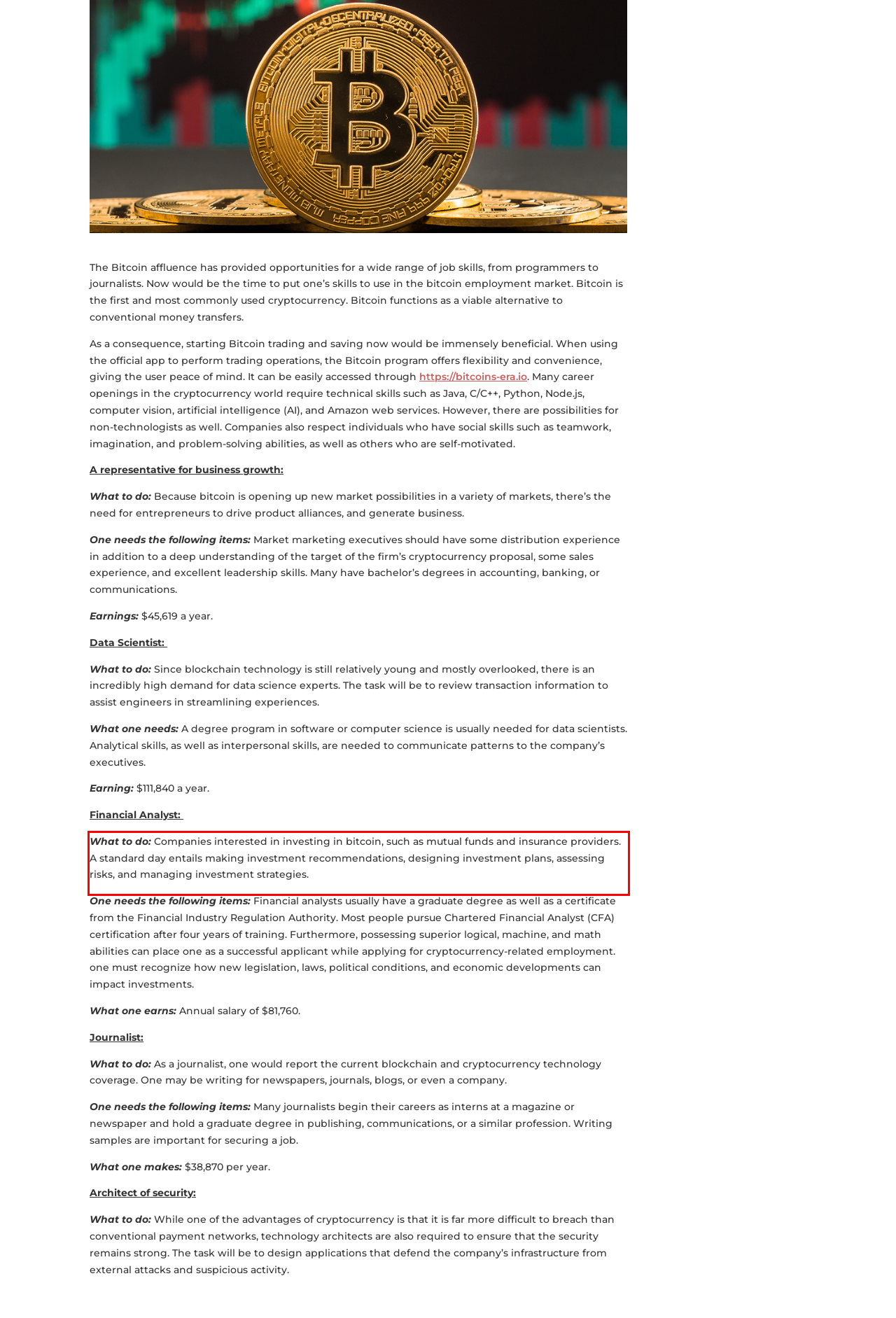Analyze the webpage screenshot and use OCR to recognize the text content in the red bounding box.

What to do: Companies interested in investing in bitcoin, such as mutual funds and insurance providers. A standard day entails making investment recommendations, designing investment plans, assessing risks, and managing investment strategies.